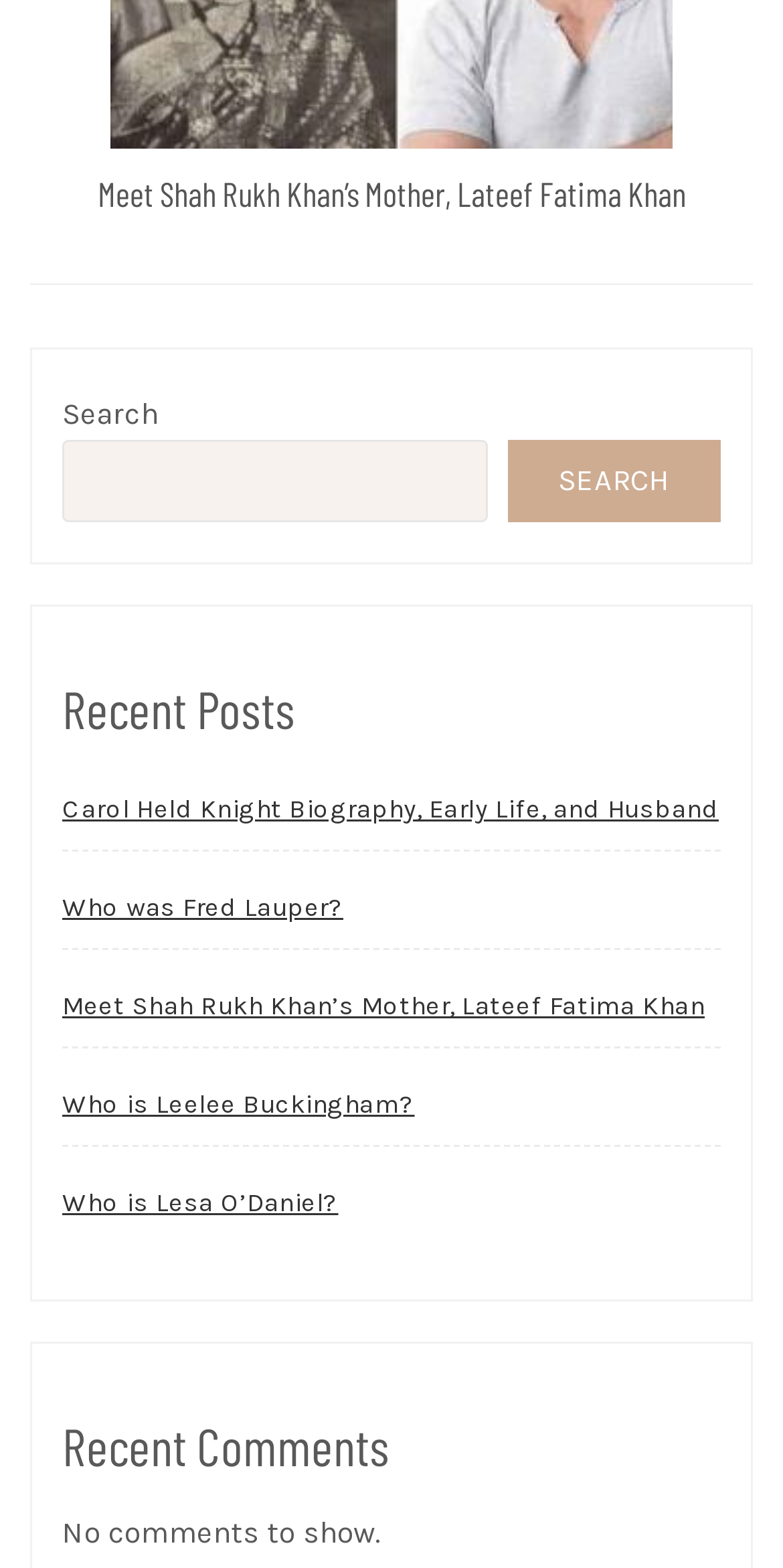How many headings are on the webpage?
From the image, provide a succinct answer in one word or a short phrase.

3